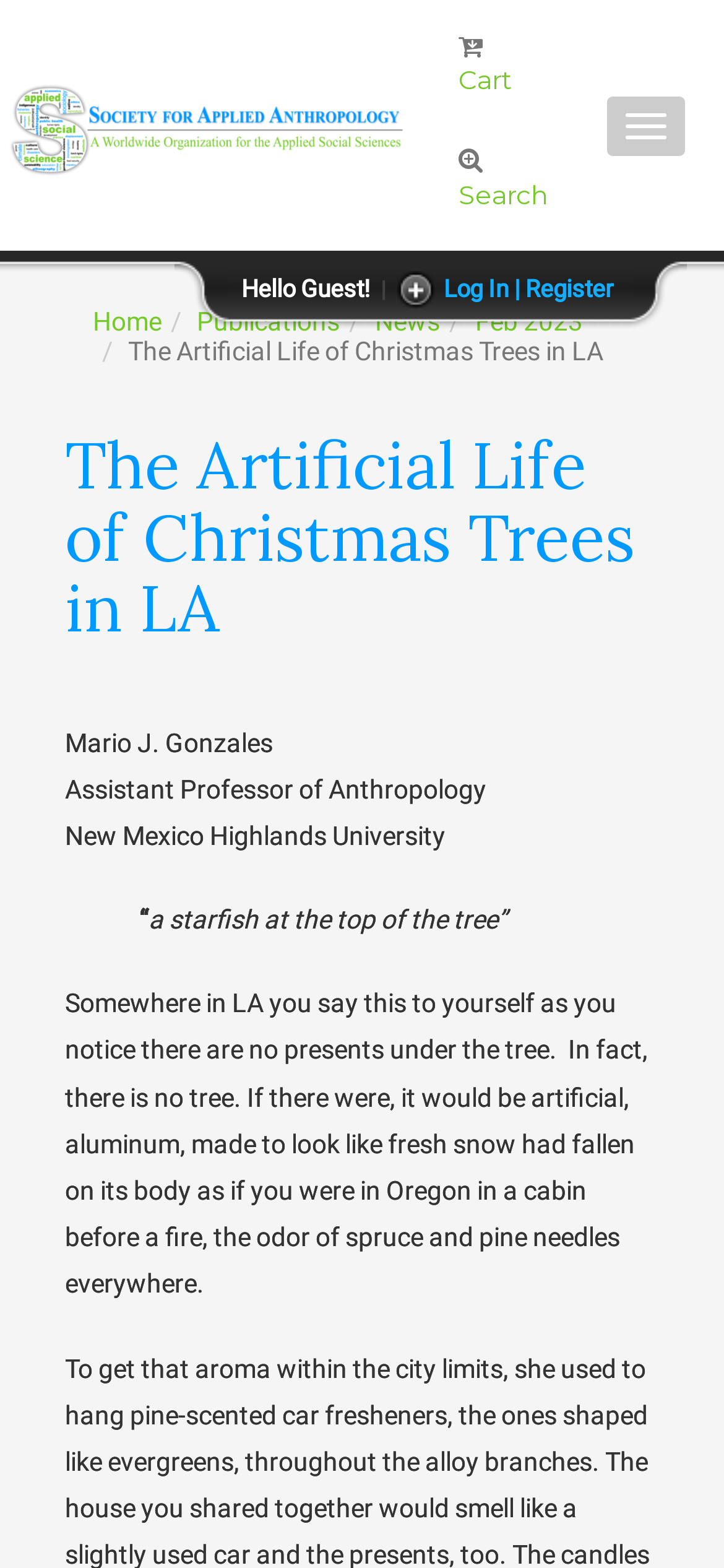Please locate and generate the primary heading on this webpage.

The Artificial Life of Christmas Trees in LA